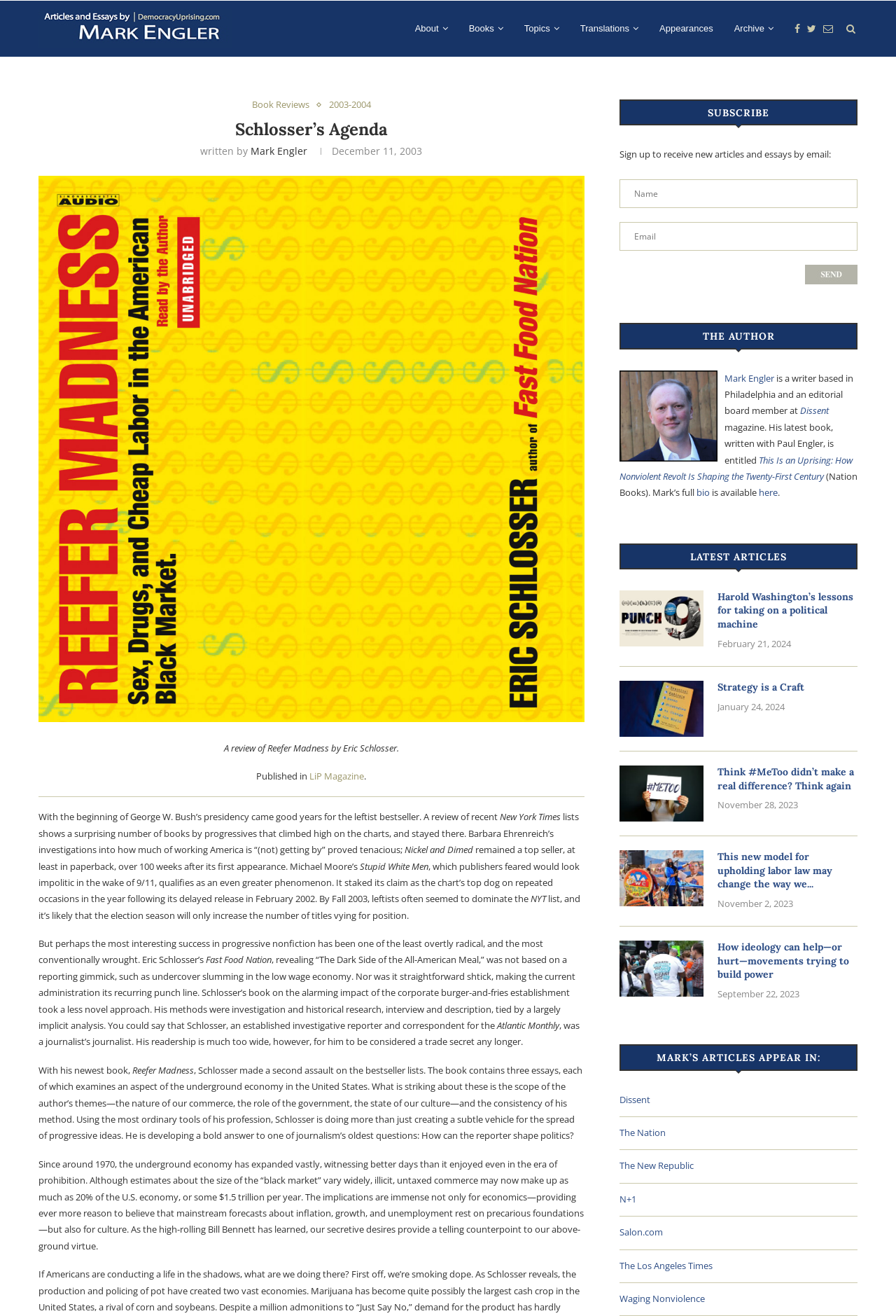Use a single word or phrase to respond to the question:
How many essays are in Eric Schlosser's book?

Three